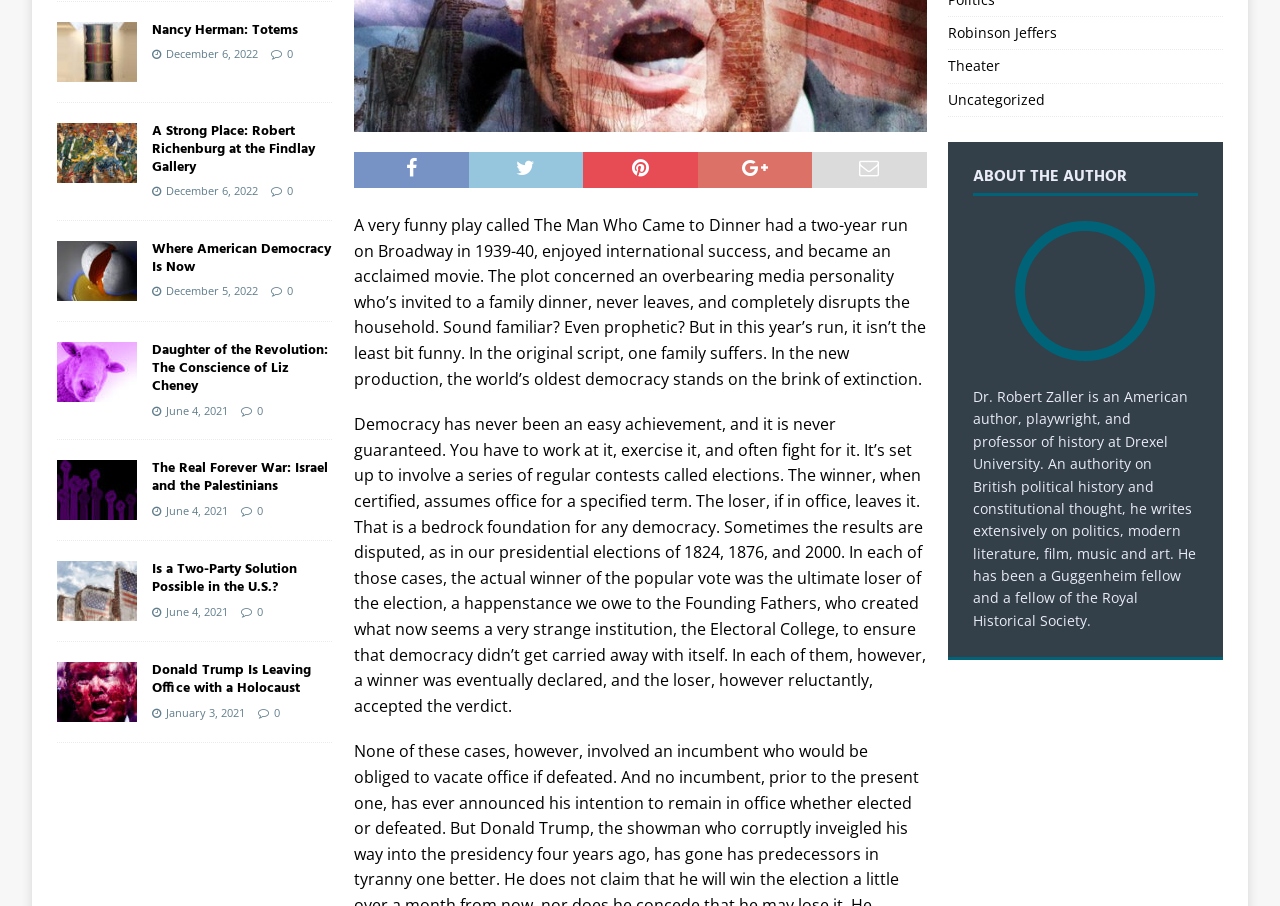Given the description title="Where American Democracy Is Now", predict the bounding box coordinates of the UI element. Ensure the coordinates are in the format (top-left x, top-left y, bottom-right x, bottom-right y) and all values are between 0 and 1.

[0.045, 0.266, 0.107, 0.332]